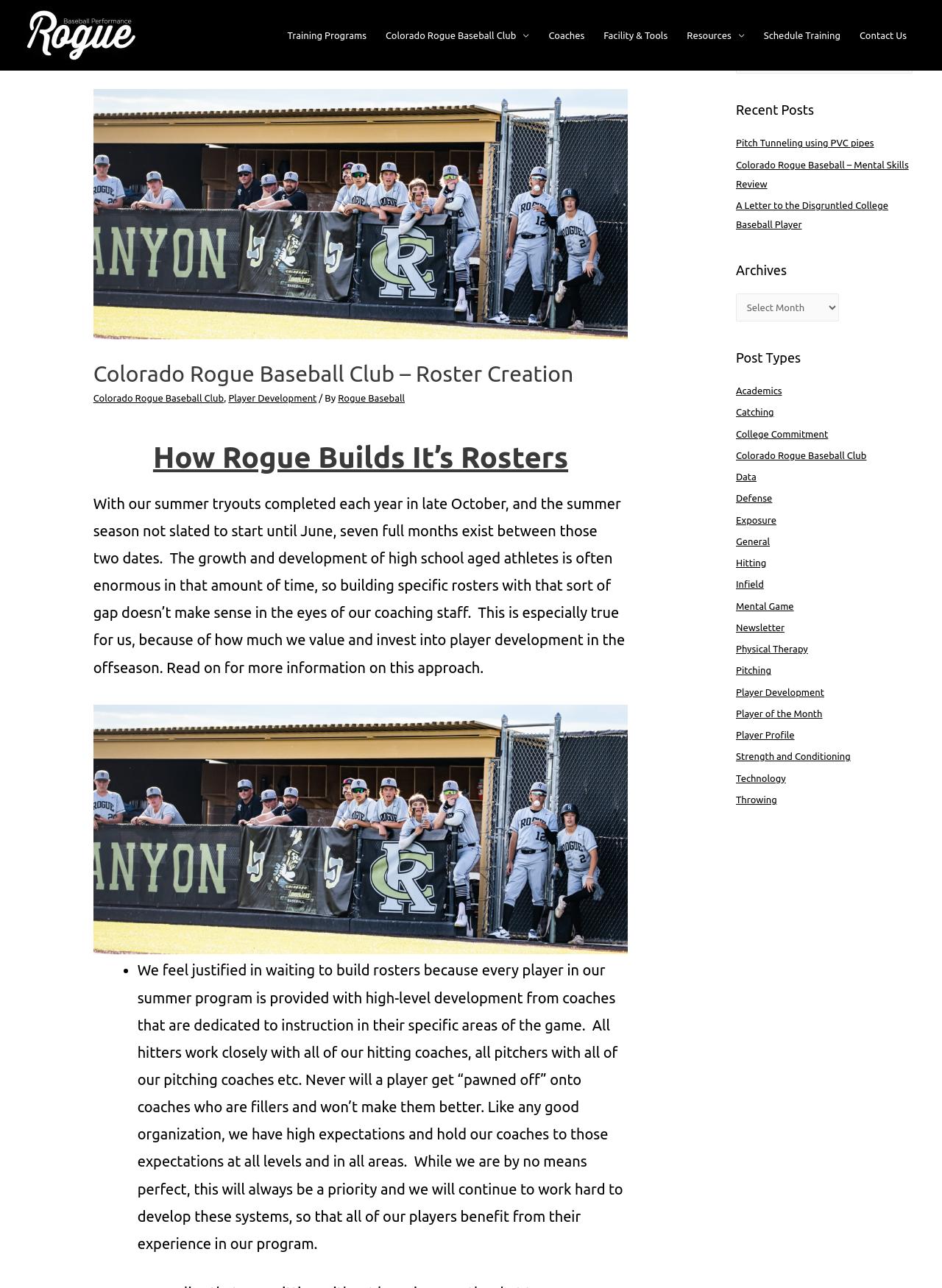Determine the bounding box coordinates of the clickable element to achieve the following action: 'Read about Pitch Tunneling using PVC pipes'. Provide the coordinates as four float values between 0 and 1, formatted as [left, top, right, bottom].

[0.781, 0.107, 0.928, 0.115]